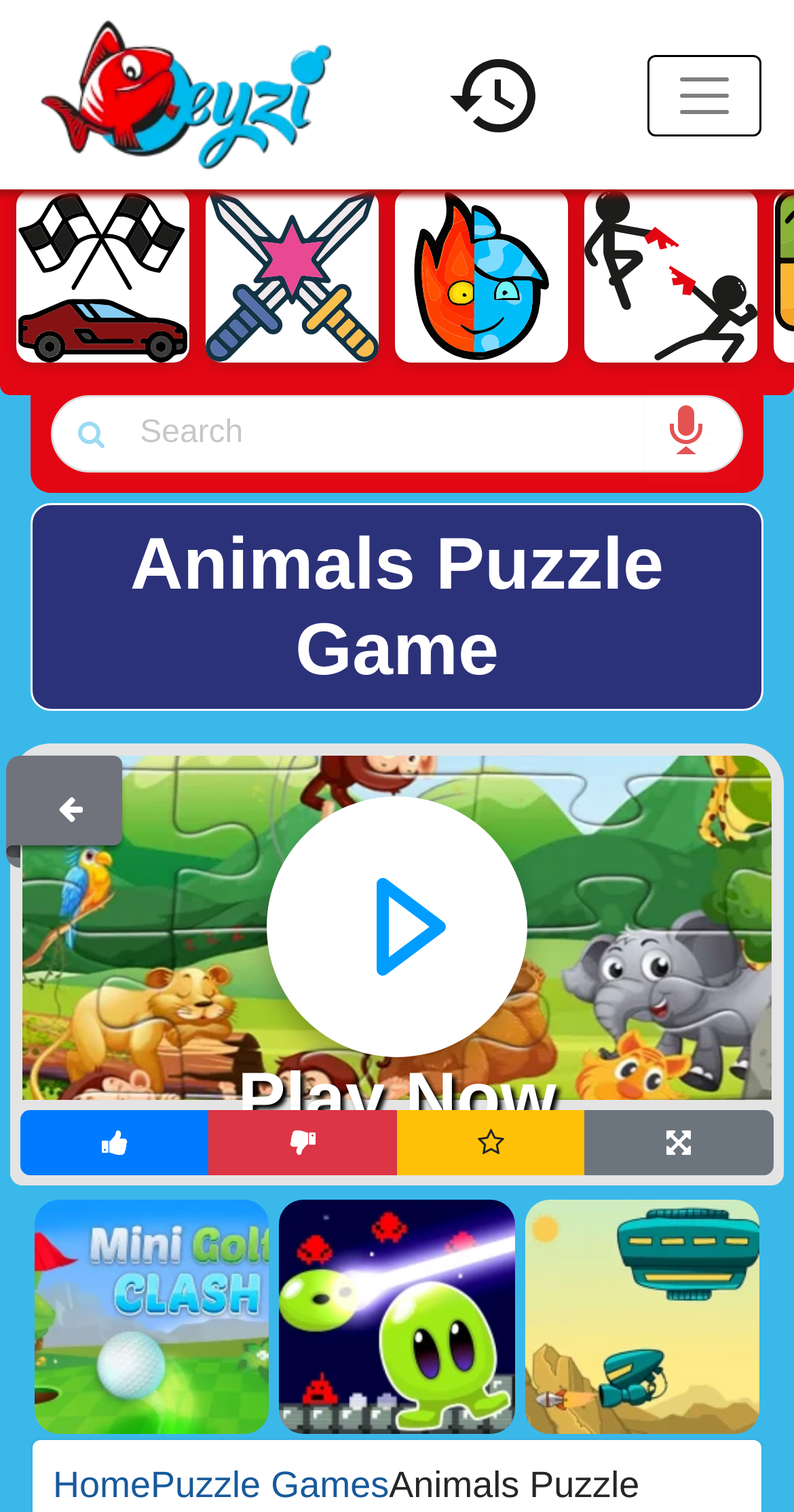How many recommended games are listed?
Your answer should be a single word or phrase derived from the screenshot.

3